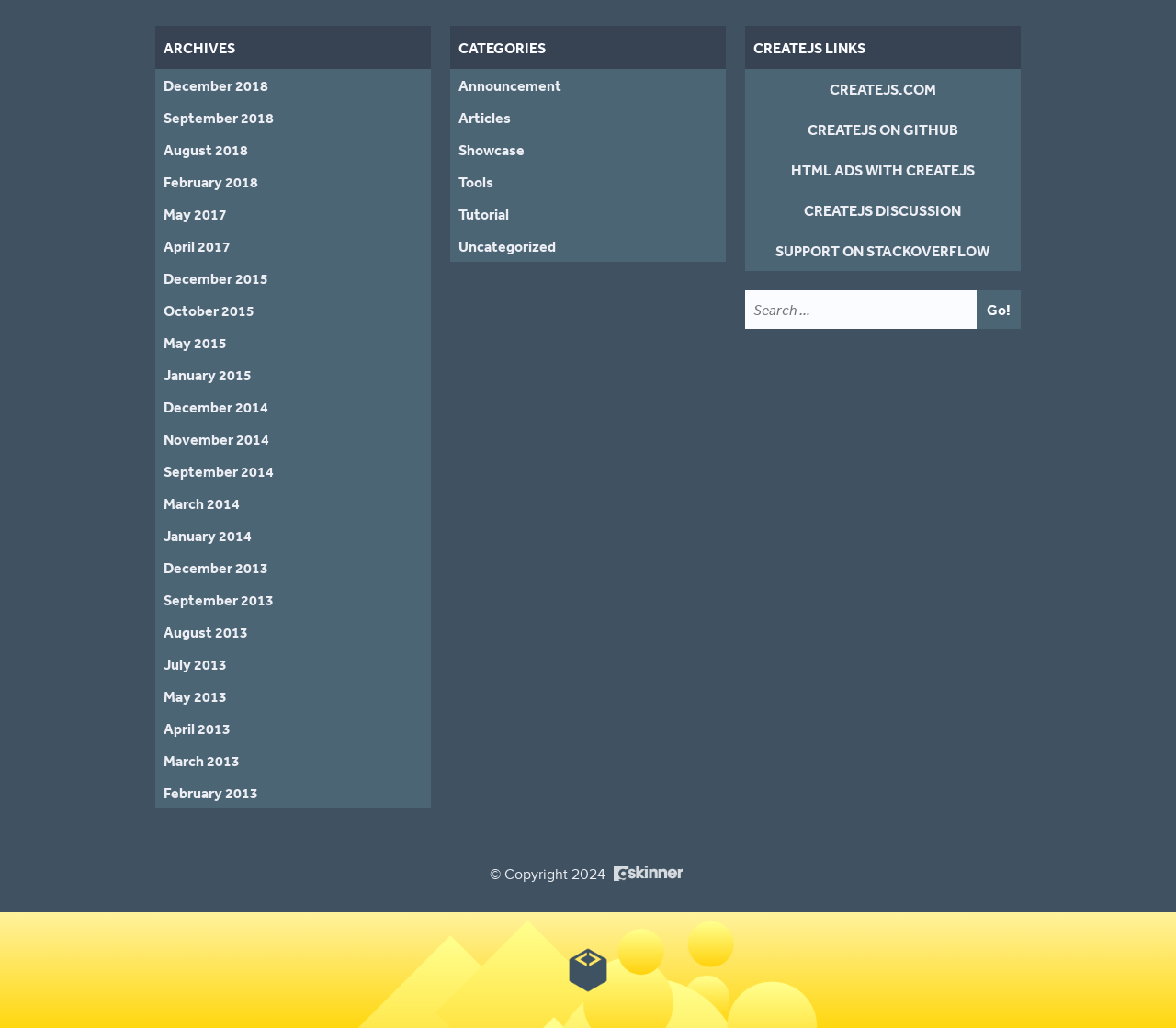Pinpoint the bounding box coordinates of the clickable element needed to complete the instruction: "Search for archives". The coordinates should be provided as four float numbers between 0 and 1: [left, top, right, bottom].

[0.634, 0.283, 0.868, 0.32]